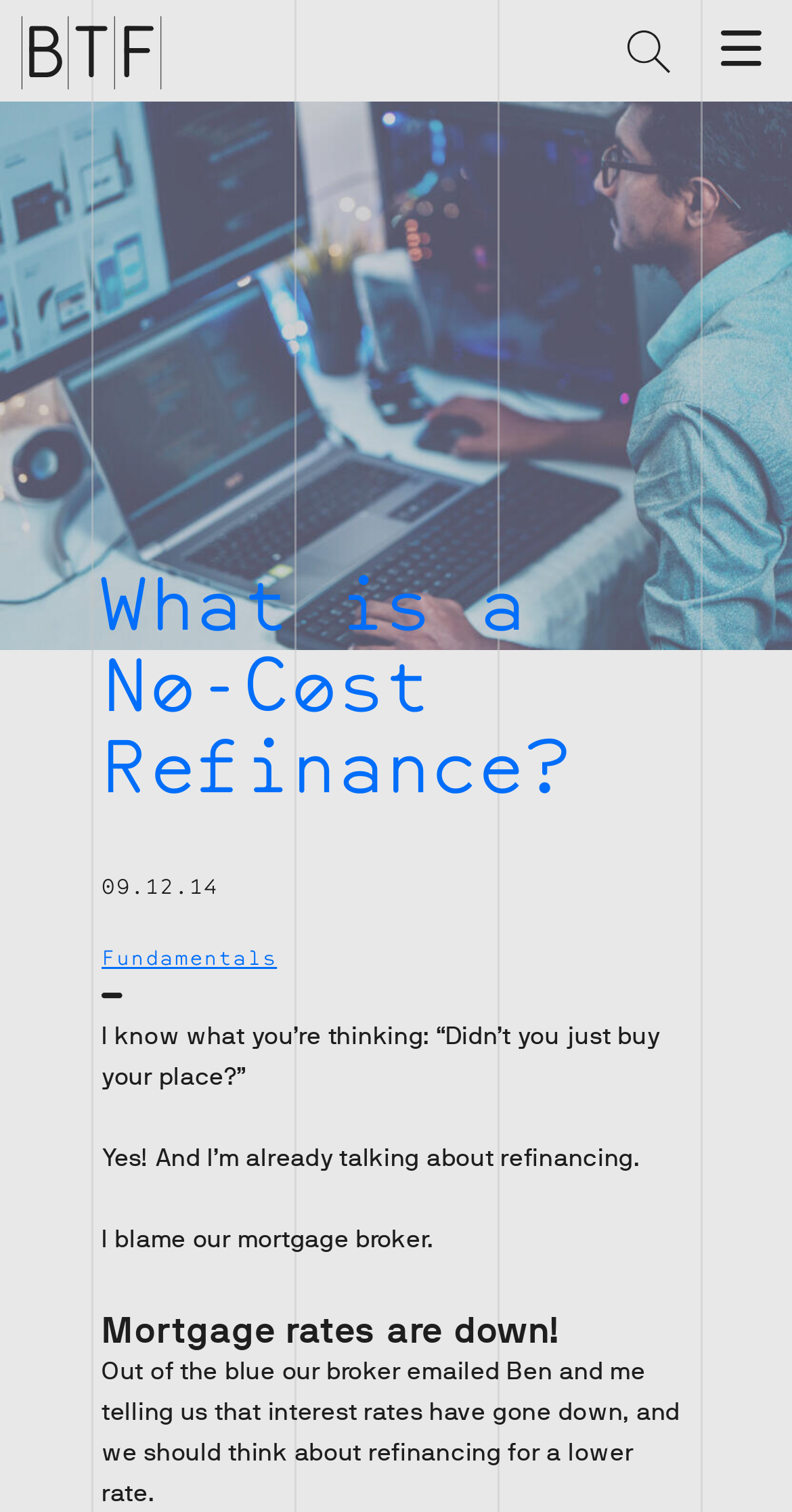Give a one-word or phrase response to the following question: What is the author's current situation?

Just bought a place